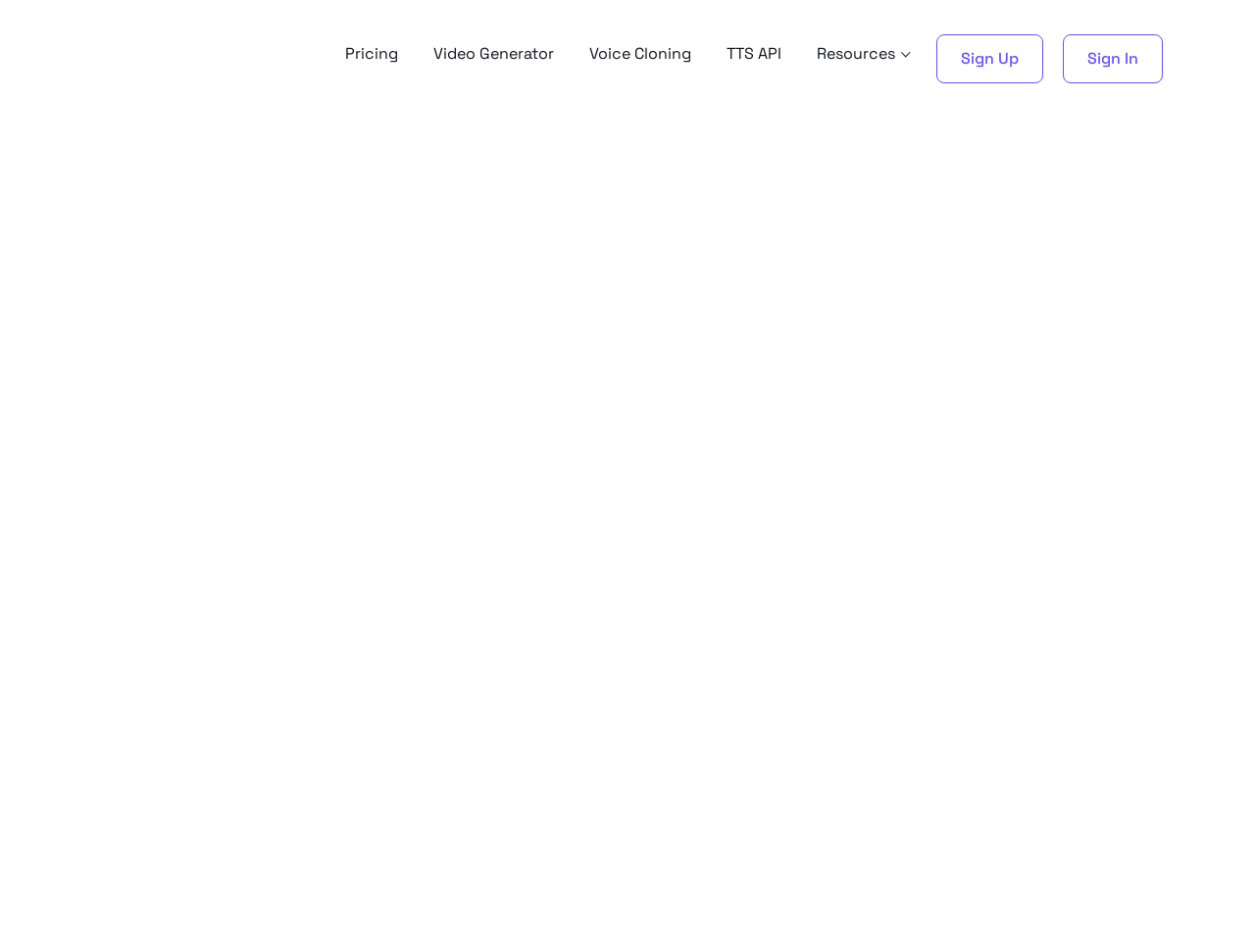Highlight the bounding box coordinates of the element that should be clicked to carry out the following instruction: "Click the logo image". The coordinates must be given as four float numbers ranging from 0 to 1, i.e., [left, top, right, bottom].

[0.073, 0.016, 0.132, 0.107]